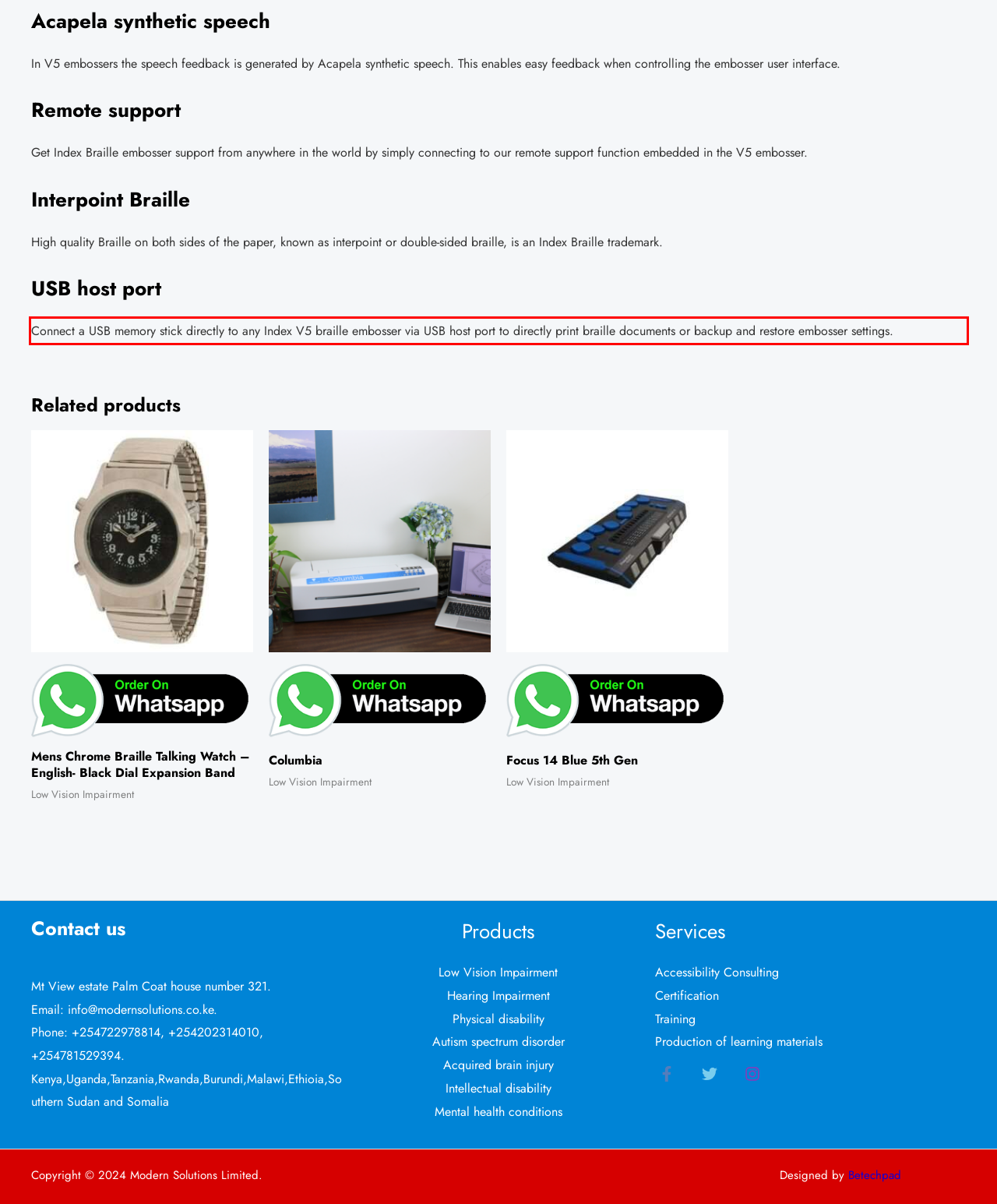Identify the red bounding box in the webpage screenshot and perform OCR to generate the text content enclosed.

Connect a USB memory stick directly to any Index V5 braille embosser via USB host port to directly print braille documents or backup and restore embosser settings.